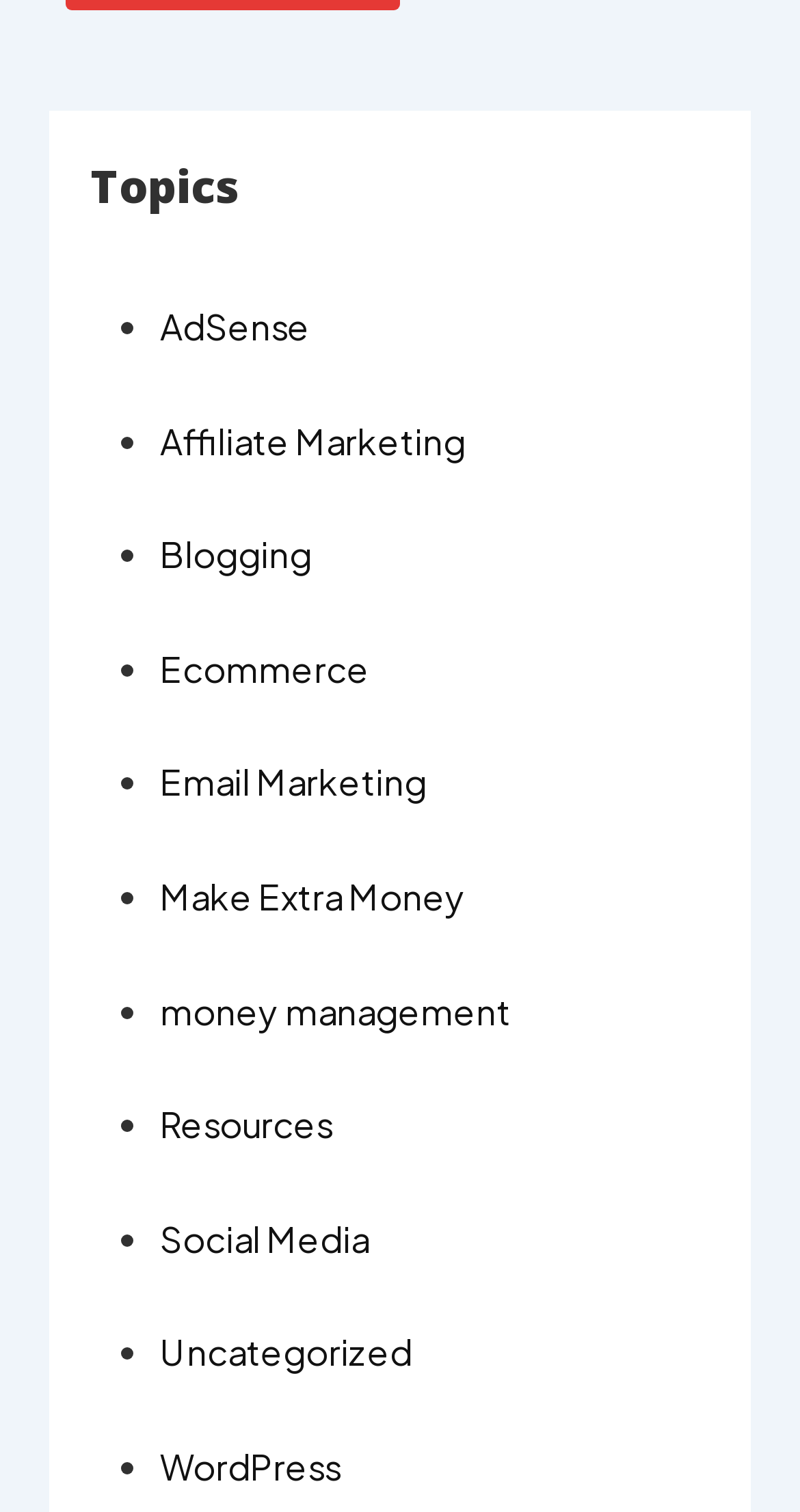Determine the coordinates of the bounding box for the clickable area needed to execute this instruction: "Click on AdSense".

[0.2, 0.201, 0.387, 0.231]